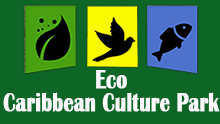Offer a detailed account of the various components present in the image.

The image showcases the logo of the "Eco Caribbean Culture Park," featuring vibrant, colorful icons that represent elements of nature and wildlife. To the left, a green leaf symbolizes the park's commitment to ecological sustainability. The center features a yellow block with a stylized silhouette of a bird, indicating the rich avian life in the area. On the right, a blue rectangle displays a fish, highlighting aquatic diversity. The bold white text beneath proclaims the name of the park, emphasizing its educational and cultural significance within the Caribbean ecosystem. This logo encapsulates the park's mission to promote environmental awareness and cultural heritage through immersive experiences.